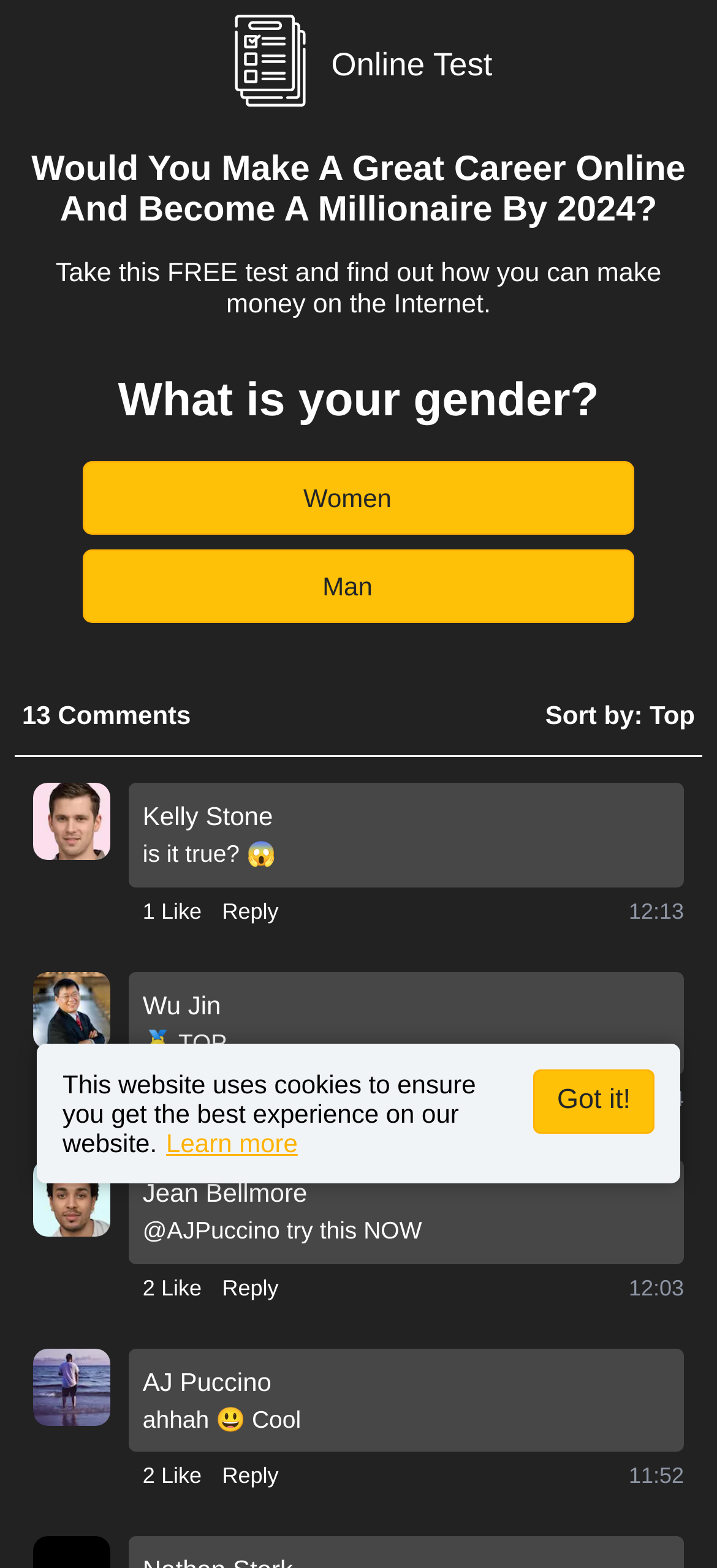Identify the bounding box for the UI element that is described as follows: "Like".

[0.199, 0.69, 0.255, 0.711]